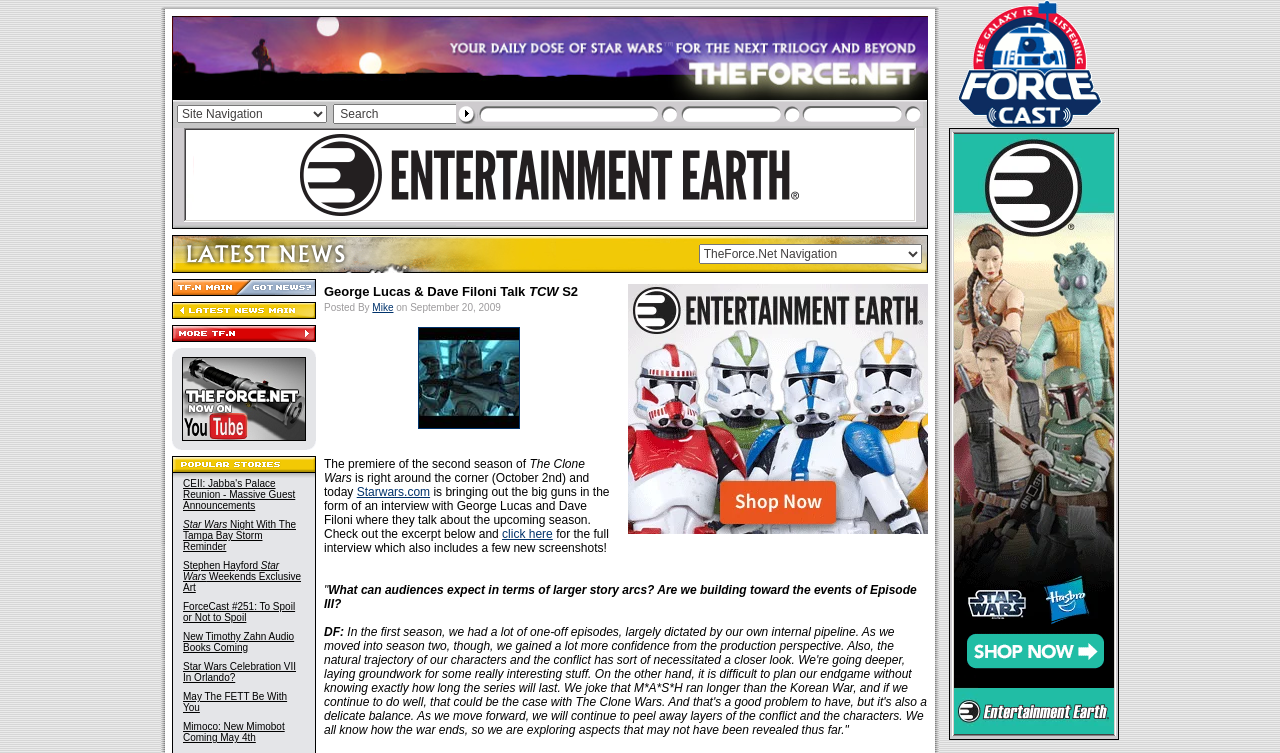What is the name of the website?
Look at the image and respond to the question as thoroughly as possible.

The website's name is displayed at the top of the page, and it is also mentioned in the meta description. The name suggests that the website is related to the Star Wars franchise.